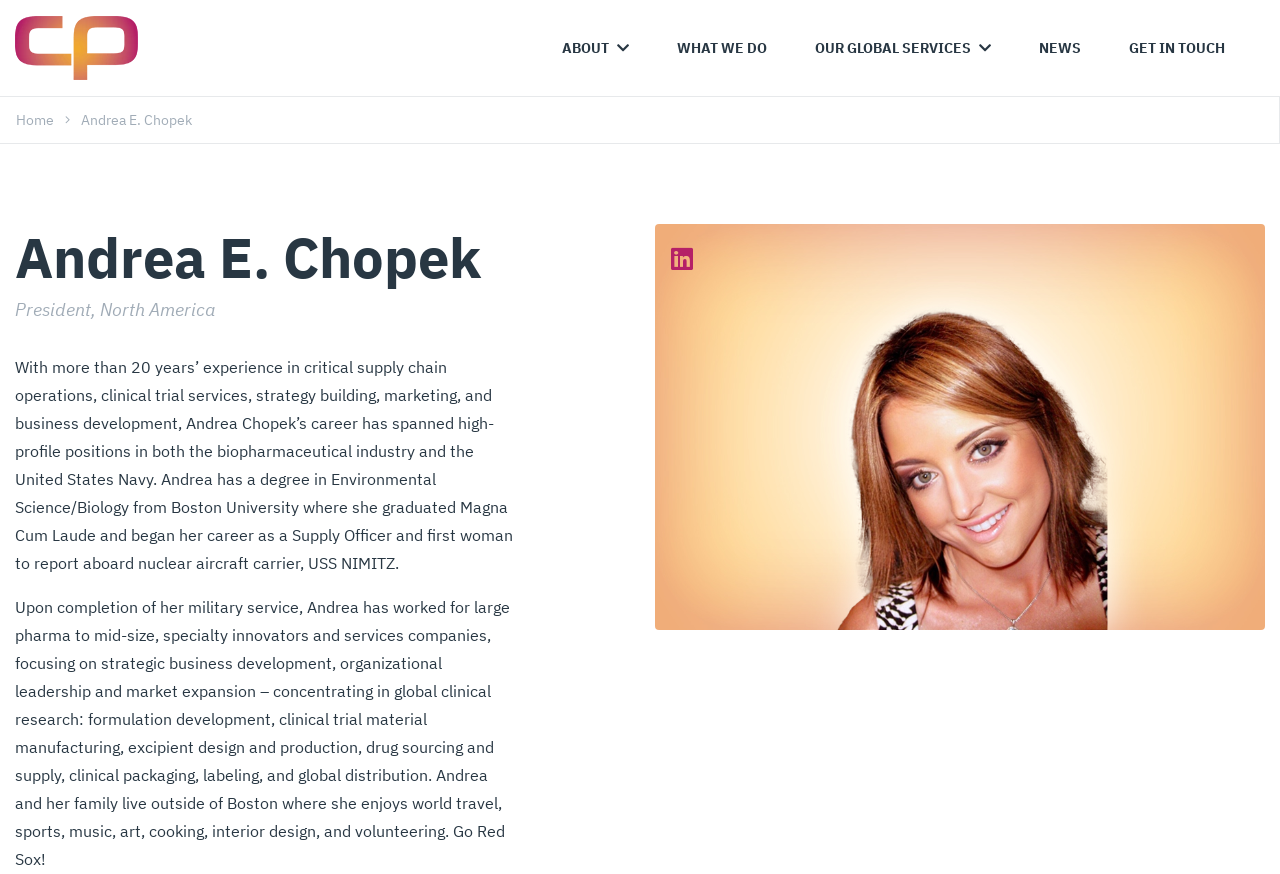Please provide a detailed answer to the question below based on the screenshot: 
How many years of experience does Andrea Chopek have?

According to the webpage, Andrea Chopek has more than 20 years of experience in critical supply chain operations, clinical trial services, strategy building, marketing, and business development, as stated in the paragraph describing her career.